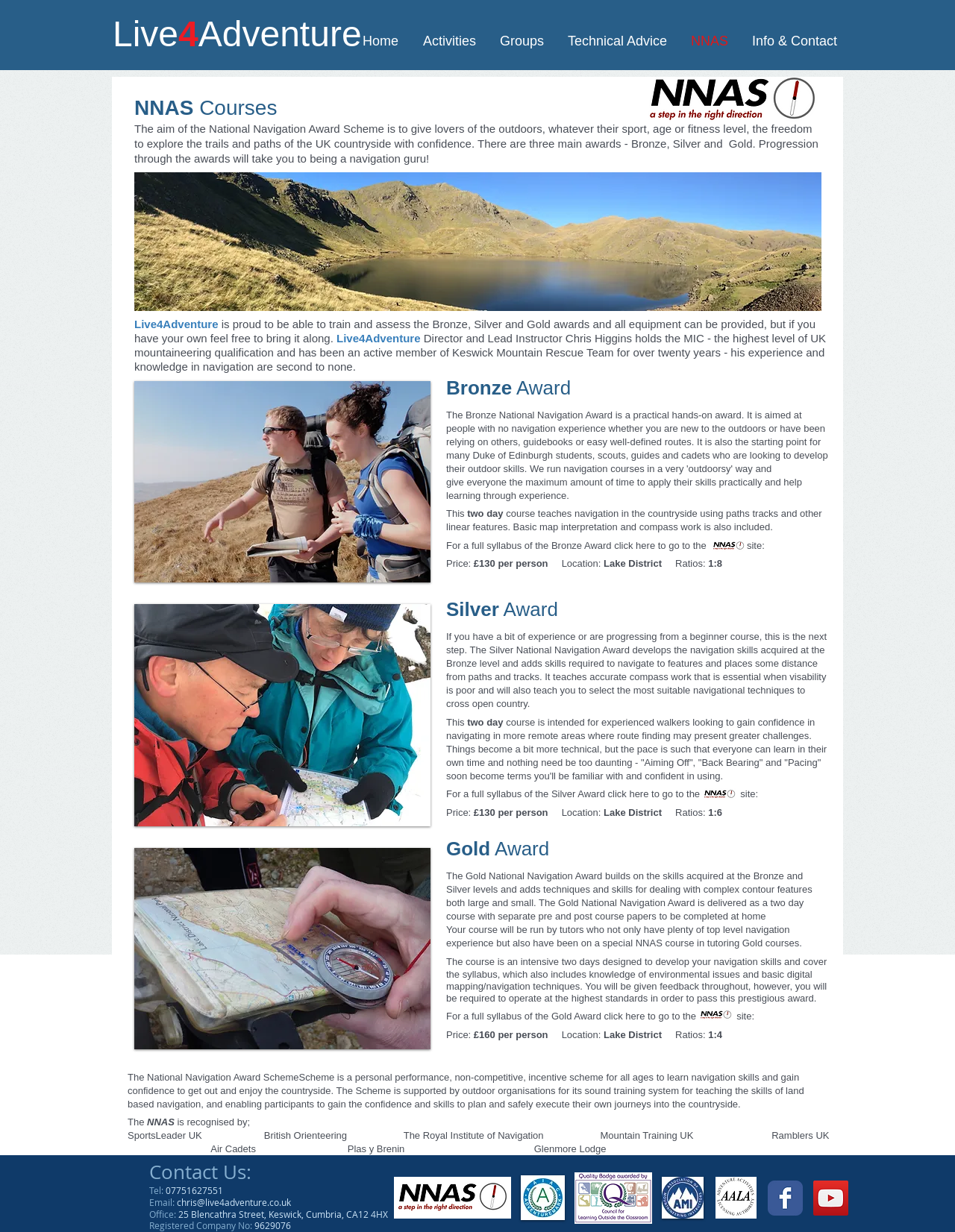Please identify the bounding box coordinates of the element that needs to be clicked to perform the following instruction: "Click on the 'NNAS' logo".

[0.154, 0.906, 0.183, 0.915]